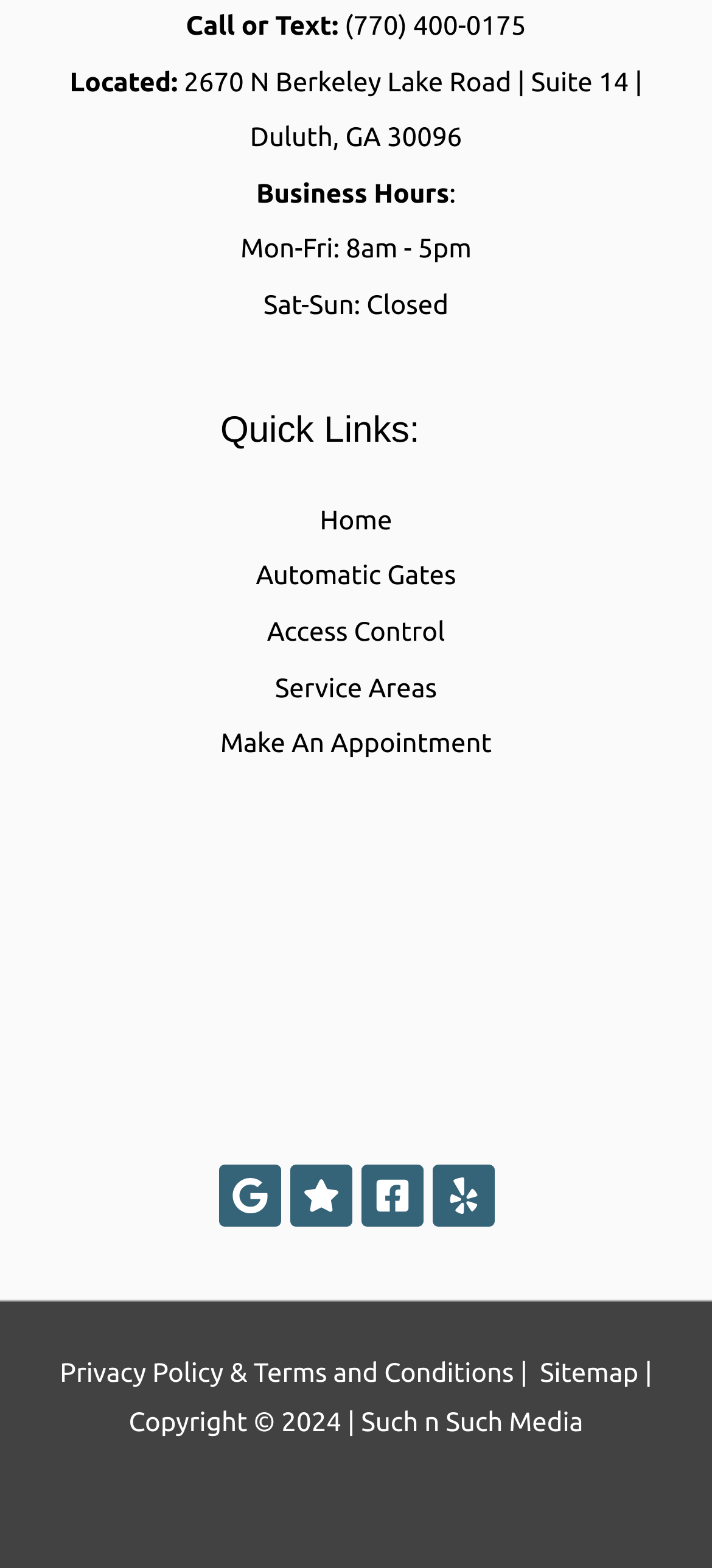From the image, can you give a detailed response to the question below:
What is the phone number to call or text?

The phone number to call or text is located at the top of the webpage, next to the 'Call or Text:' label, which is a static text element.